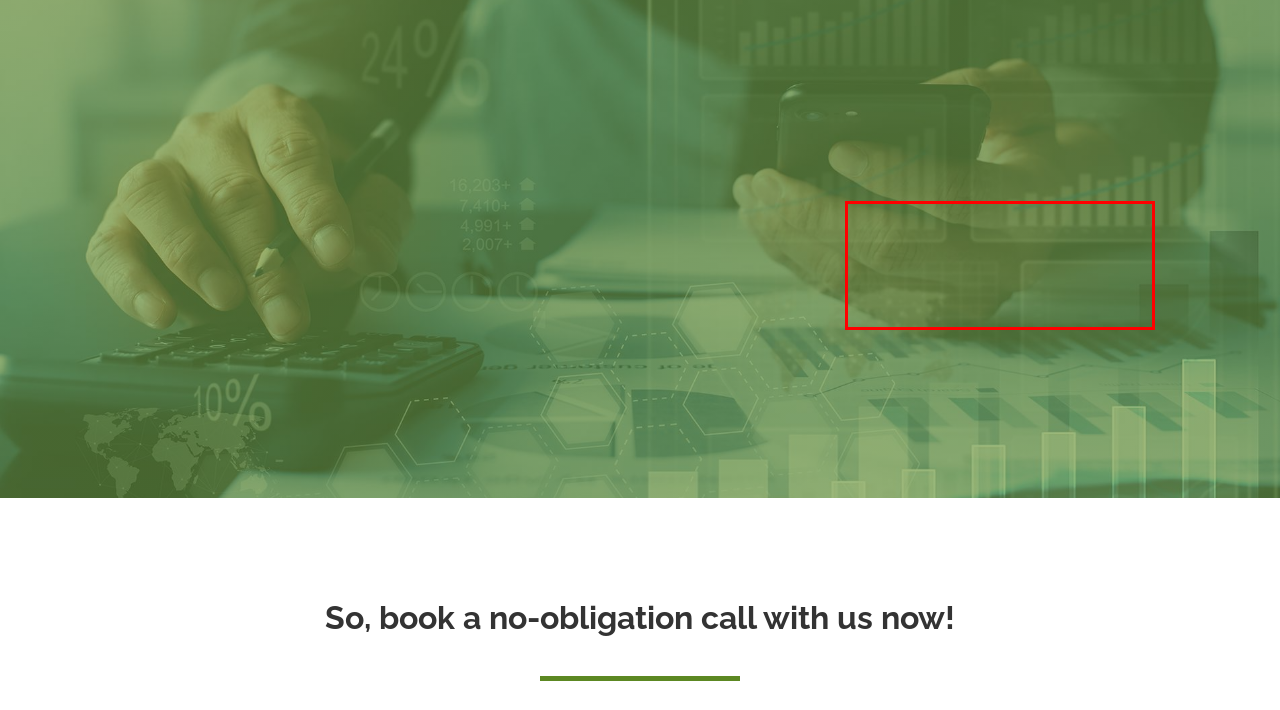Given a screenshot of a webpage containing a red bounding box, perform OCR on the text within this red bounding box and provide the text content.

We get paid a percentage of what we get back for you. You only receive an invoice after we secure payment from your client.